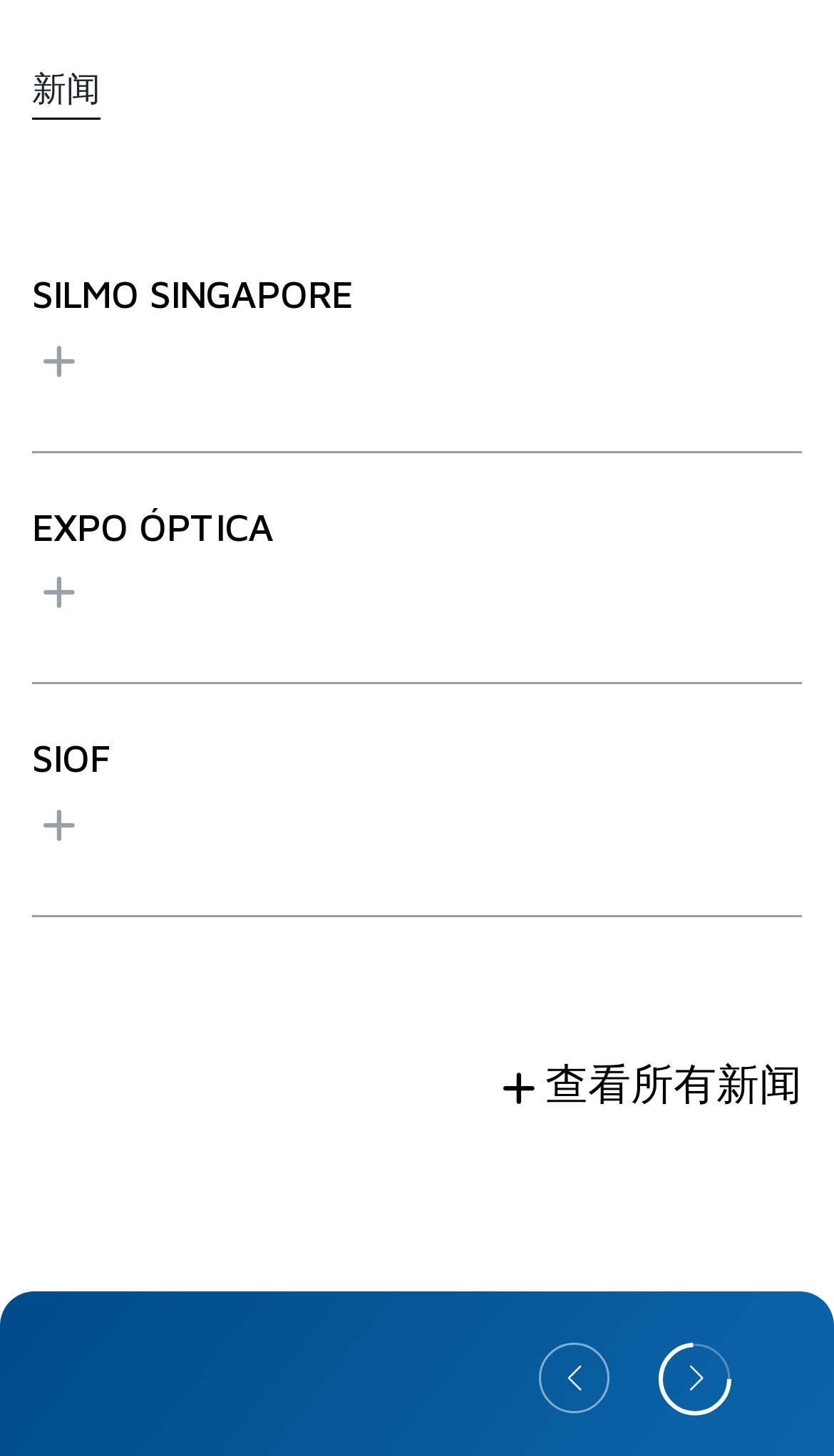Provide the bounding box for the UI element matching this description: "SIOF".

[0.038, 0.505, 0.962, 0.588]